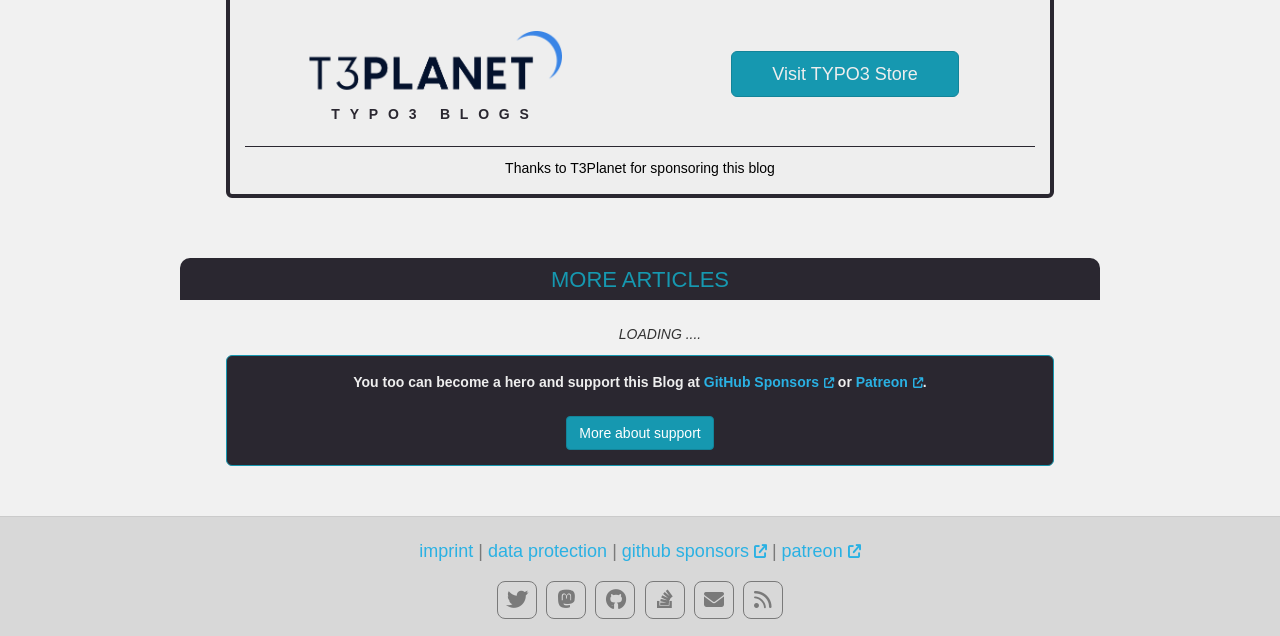Give a concise answer using one word or a phrase to the following question:
What is the title of the section below the separator?

MORE ARTICLES